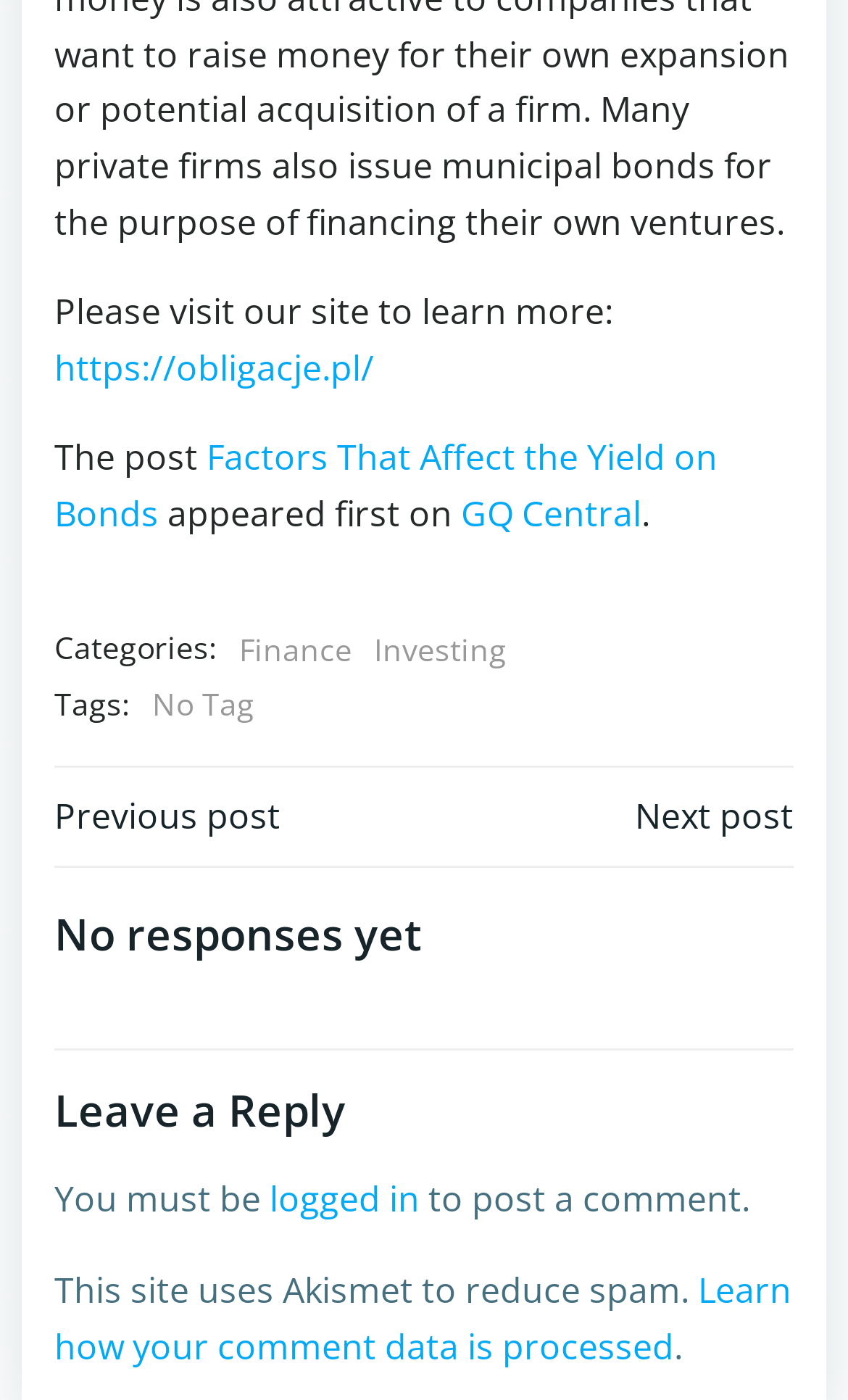What is the title of the post?
Provide a comprehensive and detailed answer to the question.

The title of the post can be found in the link element with the text 'Factors That Affect the Yield on Bonds' which is located at the top of the webpage.